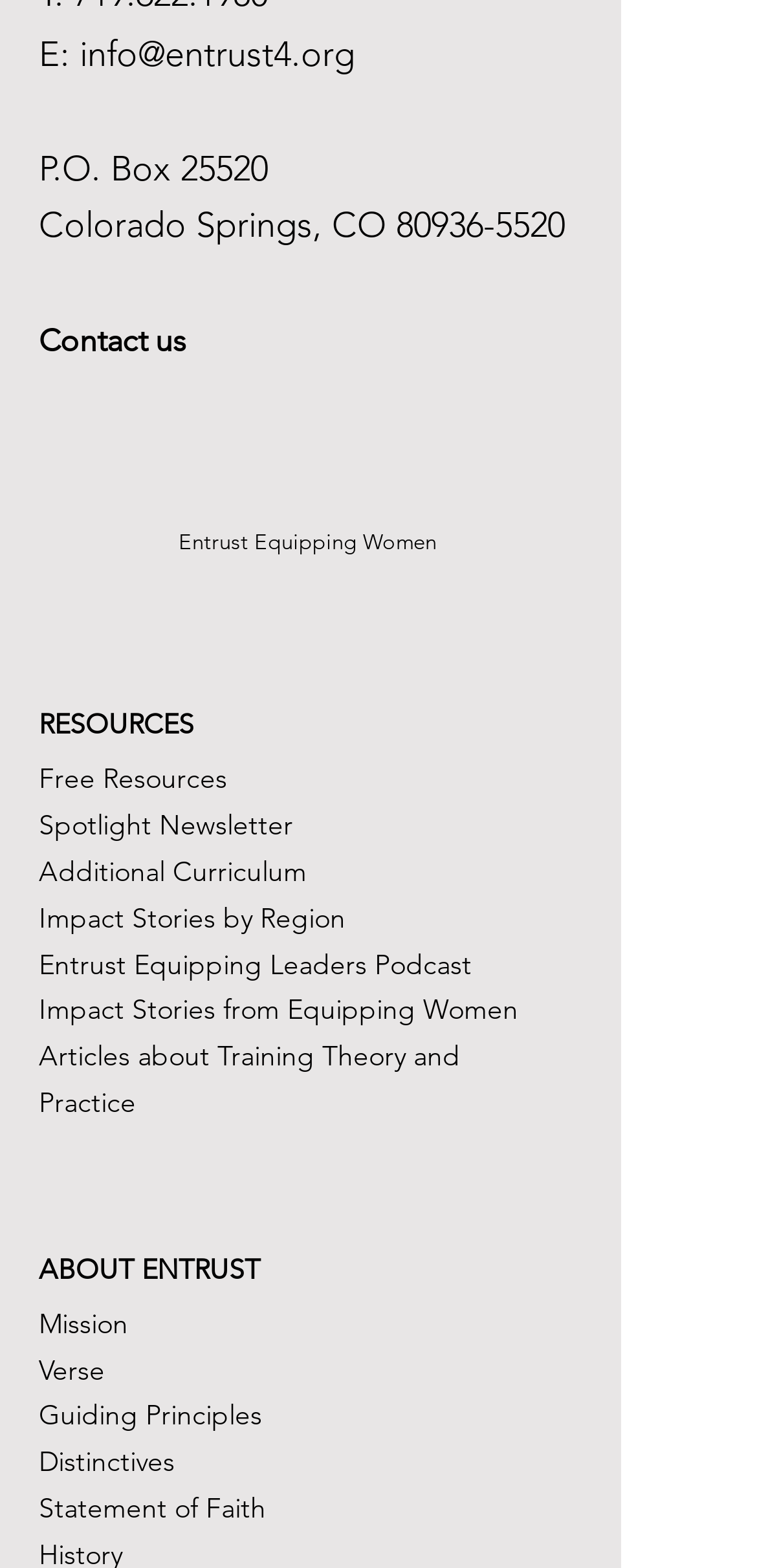Determine the bounding box coordinates of the region I should click to achieve the following instruction: "Visit Instagram". Ensure the bounding box coordinates are four float numbers between 0 and 1, i.e., [left, top, right, bottom].

[0.172, 0.243, 0.262, 0.286]